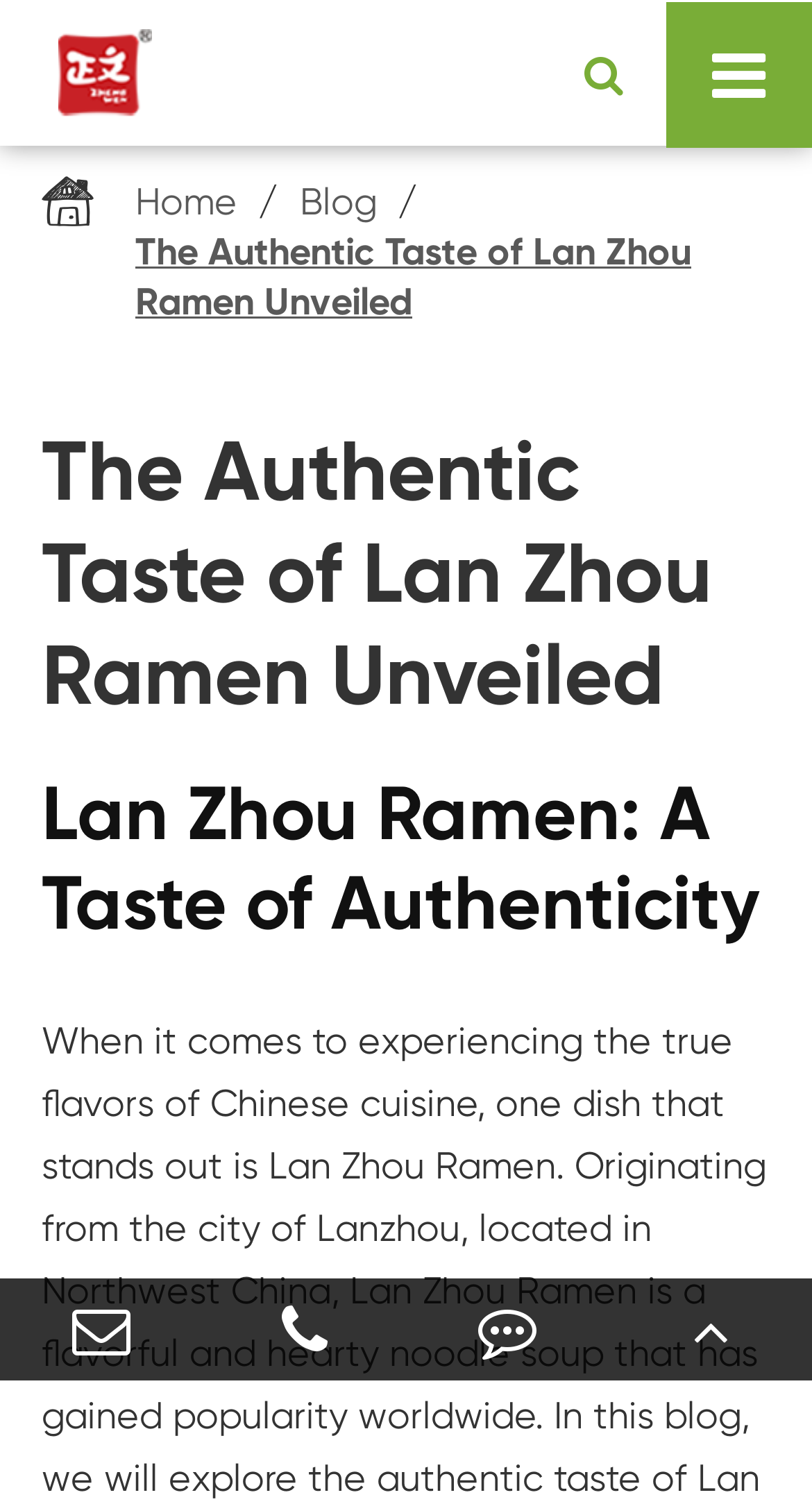Could you find the bounding box coordinates of the clickable area to complete this instruction: "go to the top of the page"?

[0.75, 0.85, 1.0, 0.918]